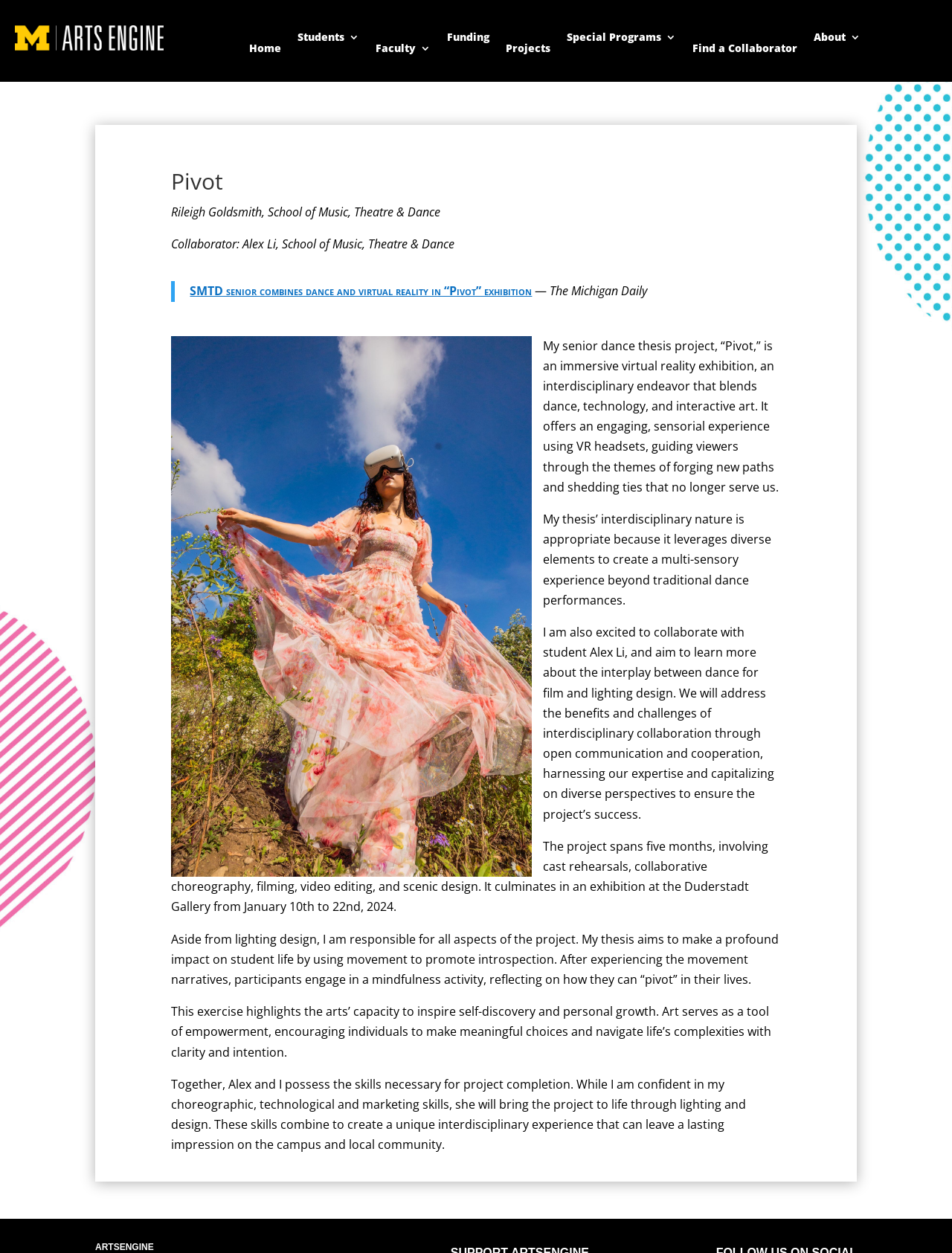Locate the bounding box coordinates of the clickable region to complete the following instruction: "Read the article about 'Pivot' exhibition."

[0.1, 0.1, 0.9, 0.943]